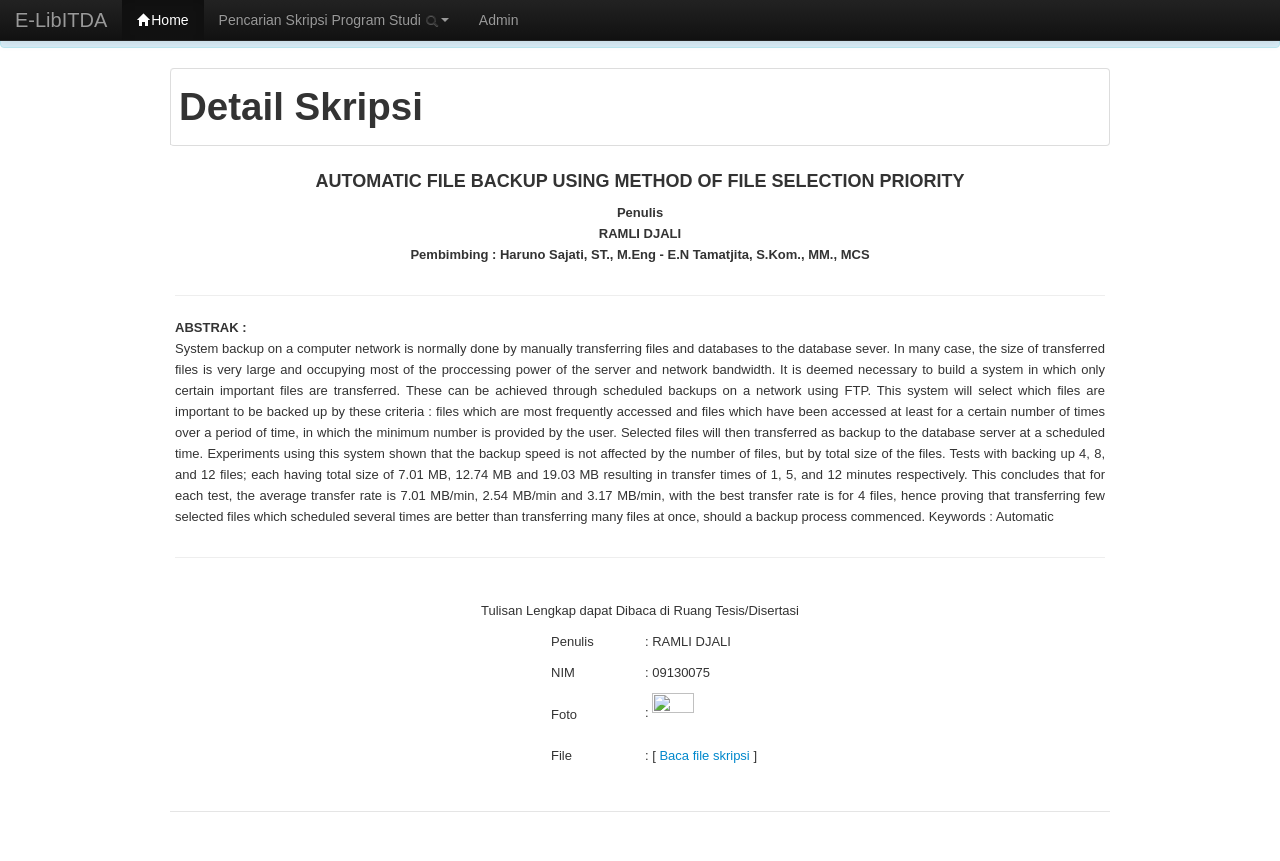What is the NIM of the author?
Answer the question with a detailed and thorough explanation.

I found the NIM of the author by looking at the LayoutTableCell element with the text 'NIM : 09130075' which is located in the fourth row of the LayoutTable.